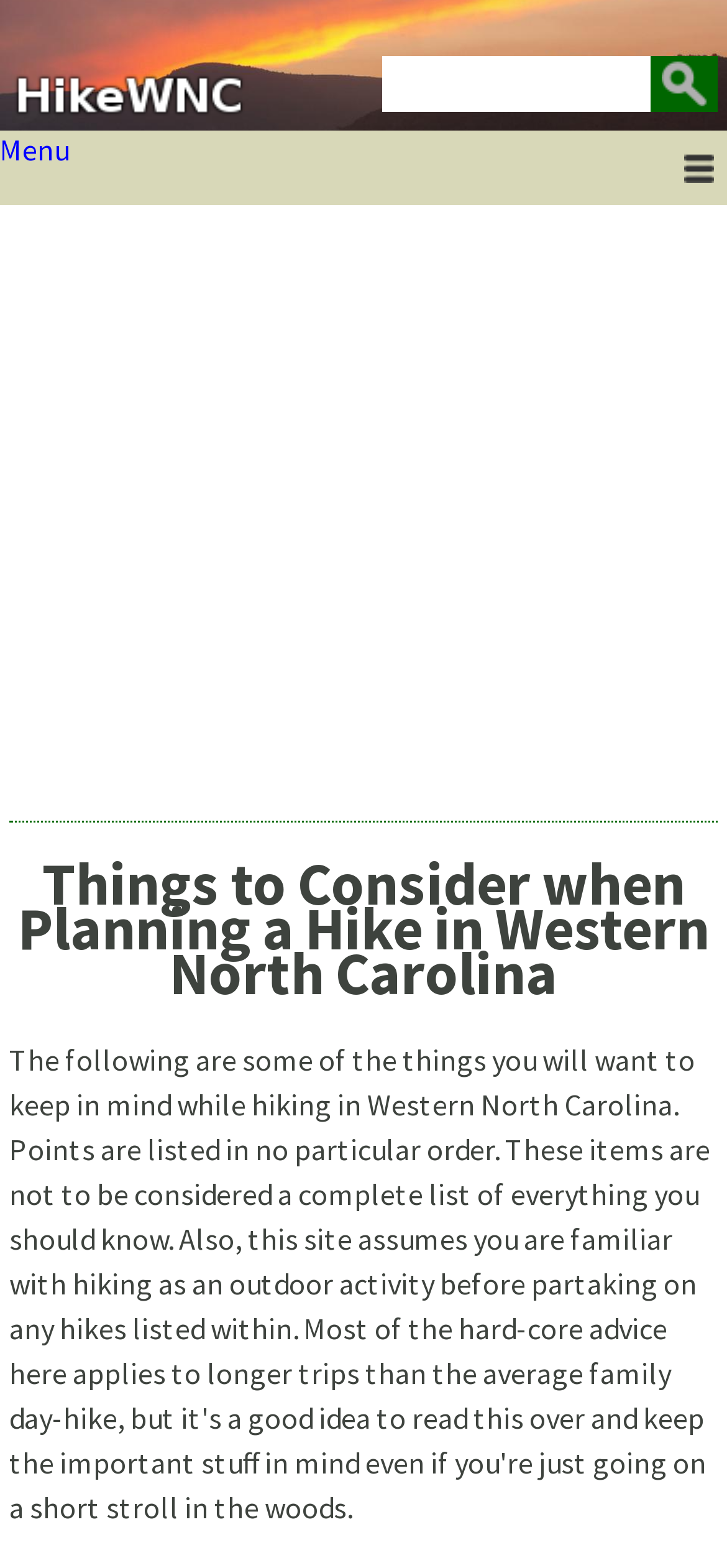Provide a short answer to the following question with just one word or phrase: How many links are visible in the main menu?

1